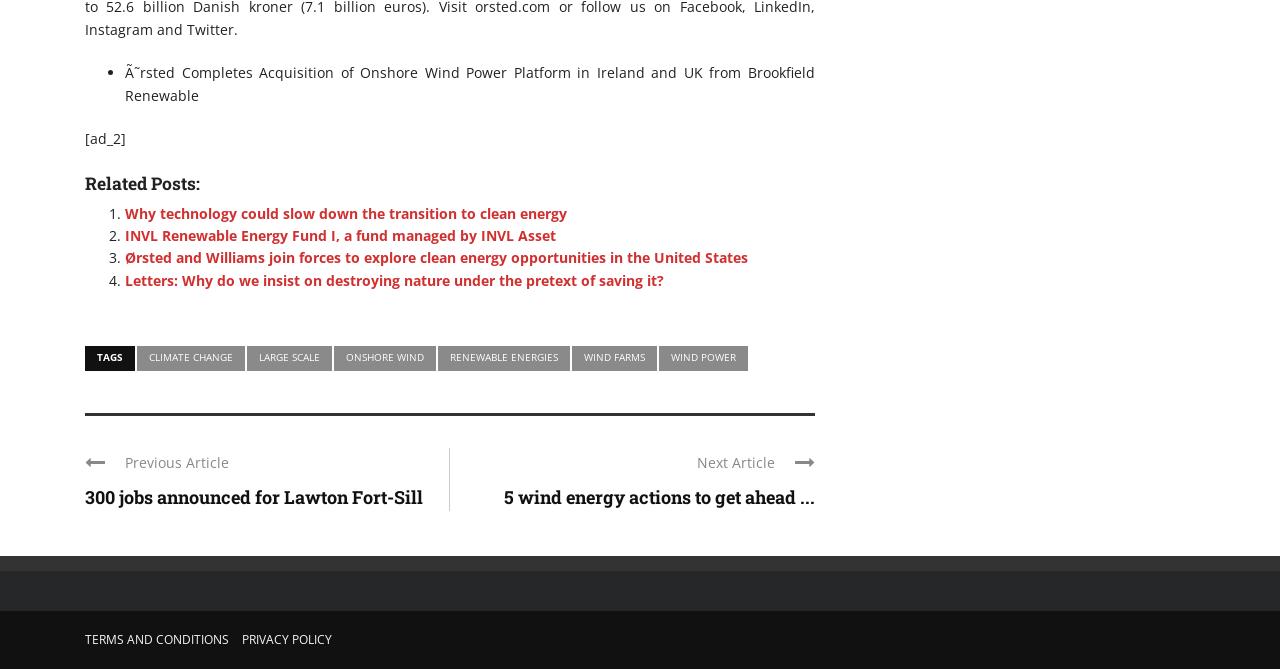Given the element description: "Get Started", predict the bounding box coordinates of this UI element. The coordinates must be four float numbers between 0 and 1, given as [left, top, right, bottom].

None